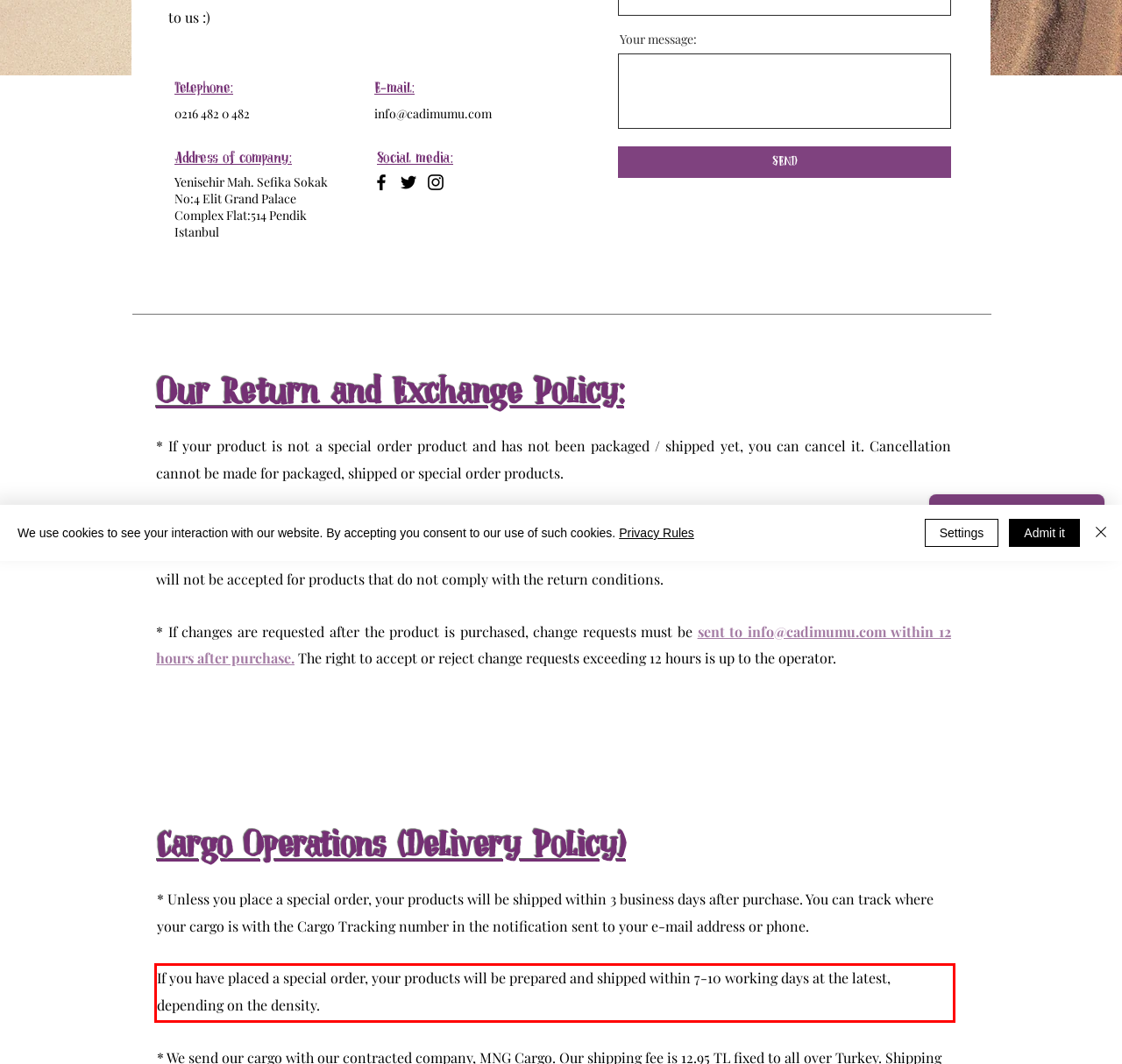You are presented with a screenshot containing a red rectangle. Extract the text found inside this red bounding box.

If you have placed a special order, your products will be prepared and shipped within 7-10 working days at the latest, depending on the density.